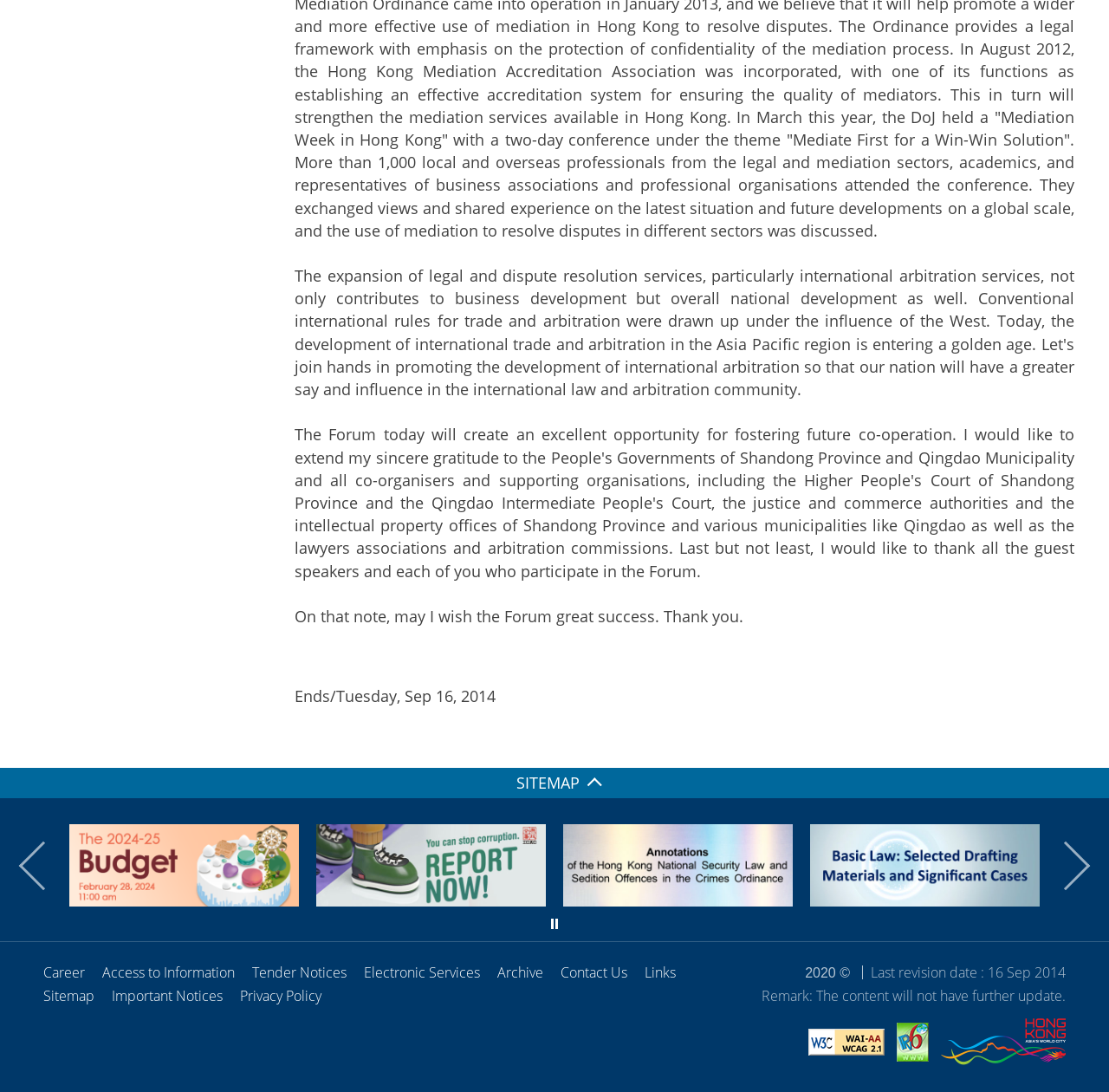Please identify the bounding box coordinates of the area that needs to be clicked to fulfill the following instruction: "View The 2024-25 Budget."

[0.062, 0.815, 0.27, 0.834]